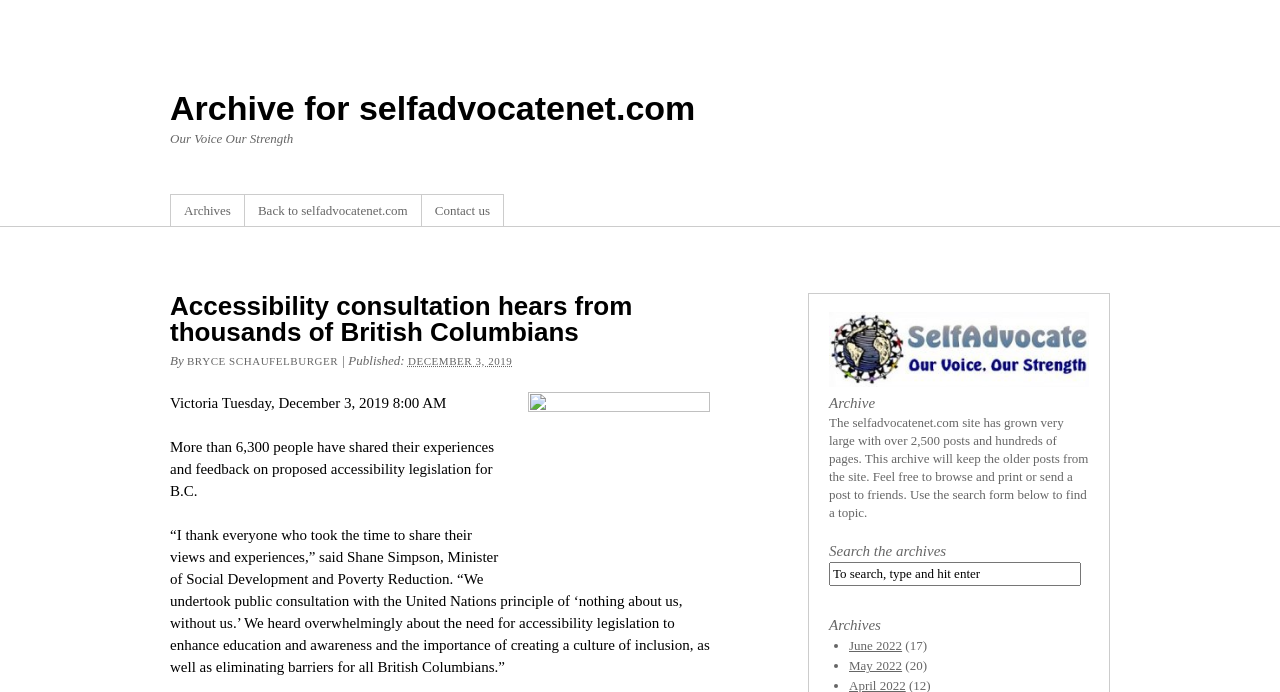Who is the author of the article?
Please provide a comprehensive and detailed answer to the question.

I found the answer by looking at the text 'By' followed by the link 'BRYCE SCHAUFELBURGER' which suggests that BRYCE SCHAUFELBURGER is the author of the article.